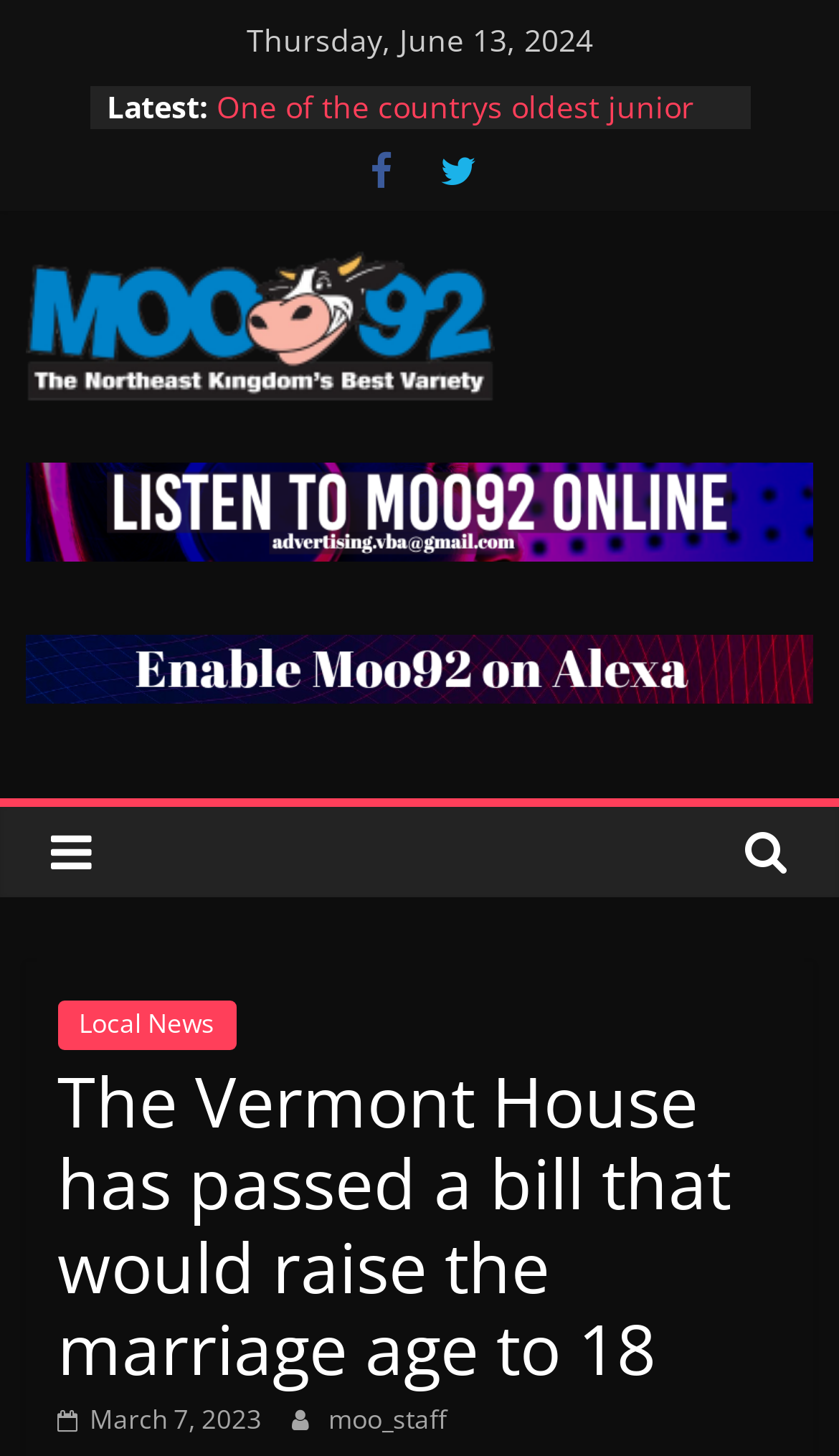Locate the bounding box coordinates of the clickable part needed for the task: "Read the latest news".

[0.127, 0.06, 0.247, 0.088]